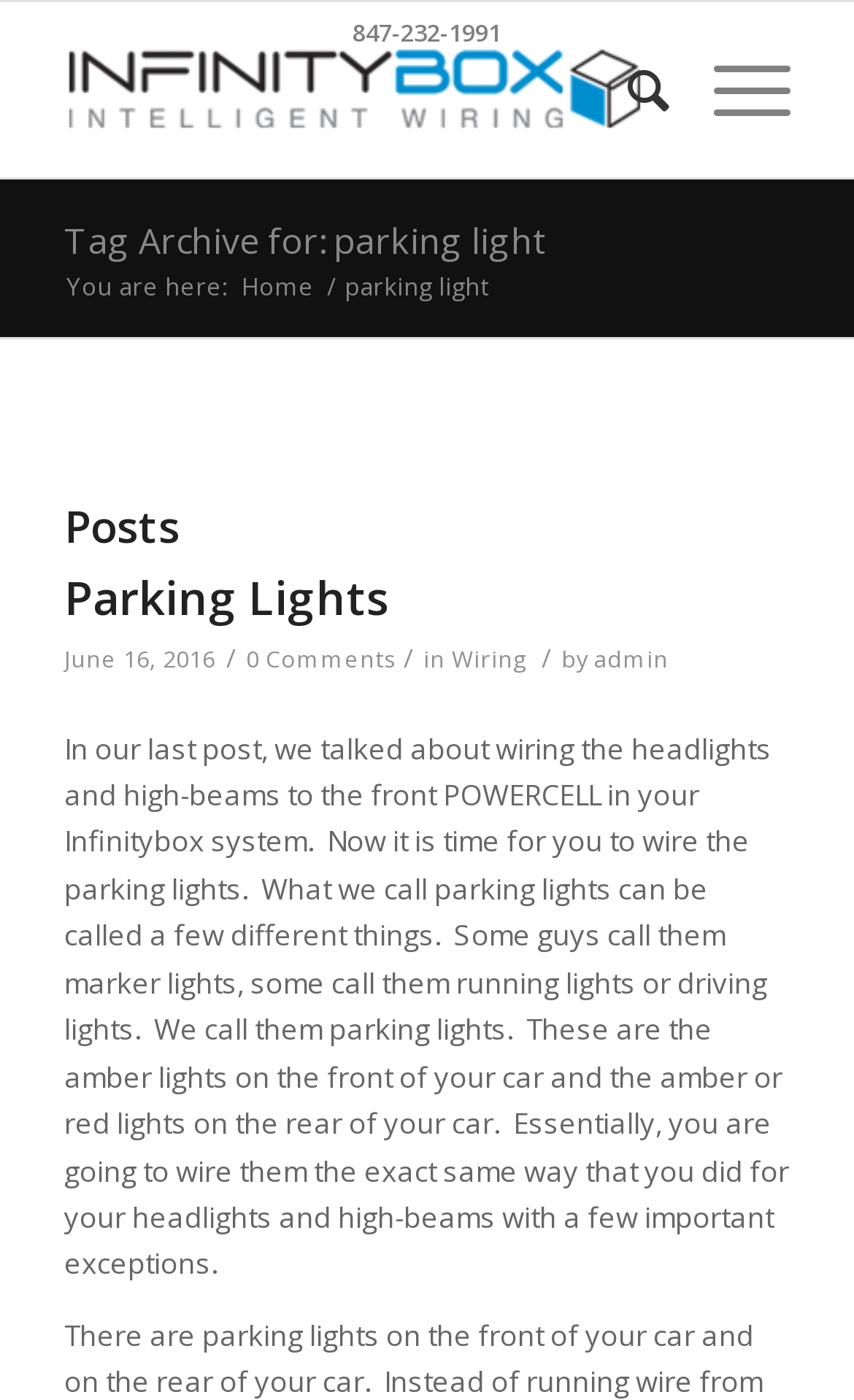Please identify the bounding box coordinates of the clickable region that I should interact with to perform the following instruction: "Click on the Infinitybox link". The coordinates should be expressed as four float numbers between 0 and 1, i.e., [left, top, right, bottom].

[0.075, 0.002, 0.755, 0.127]